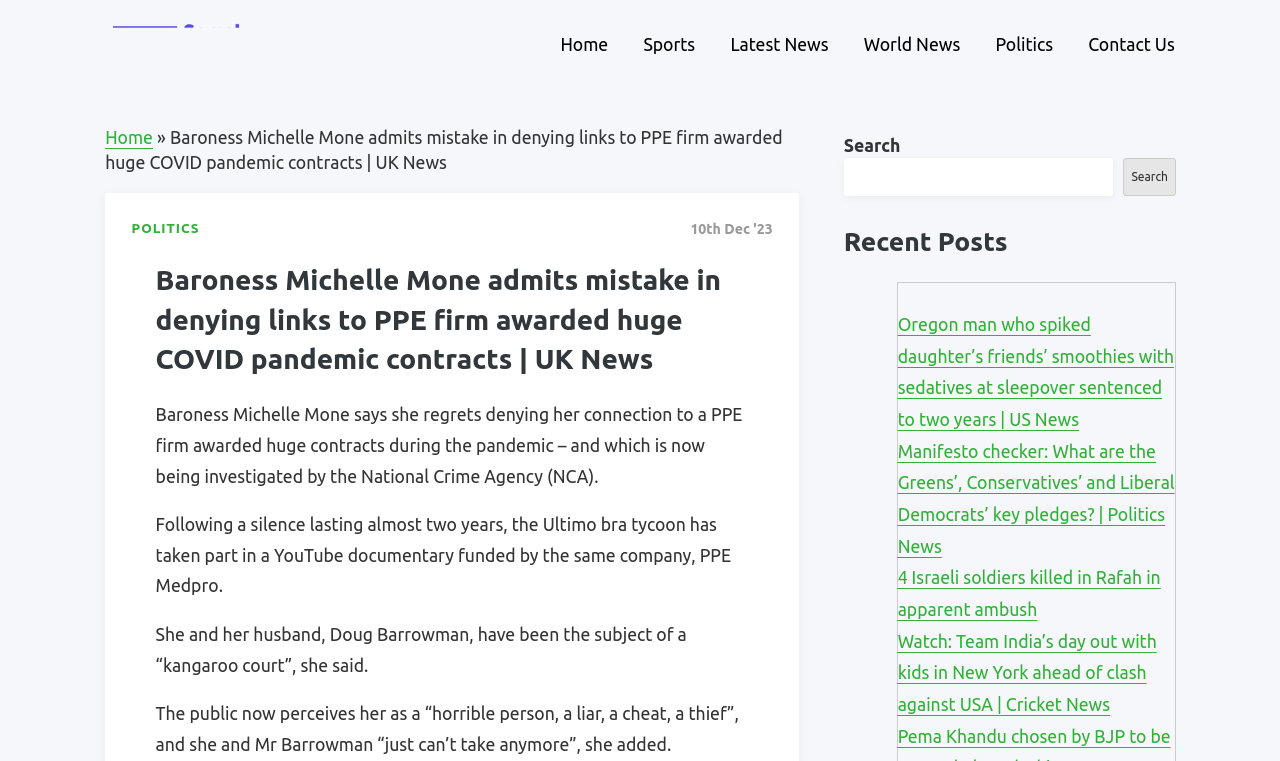Could you provide the bounding box coordinates for the portion of the screen to click to complete this instruction: "Read more about Glory news"?

None